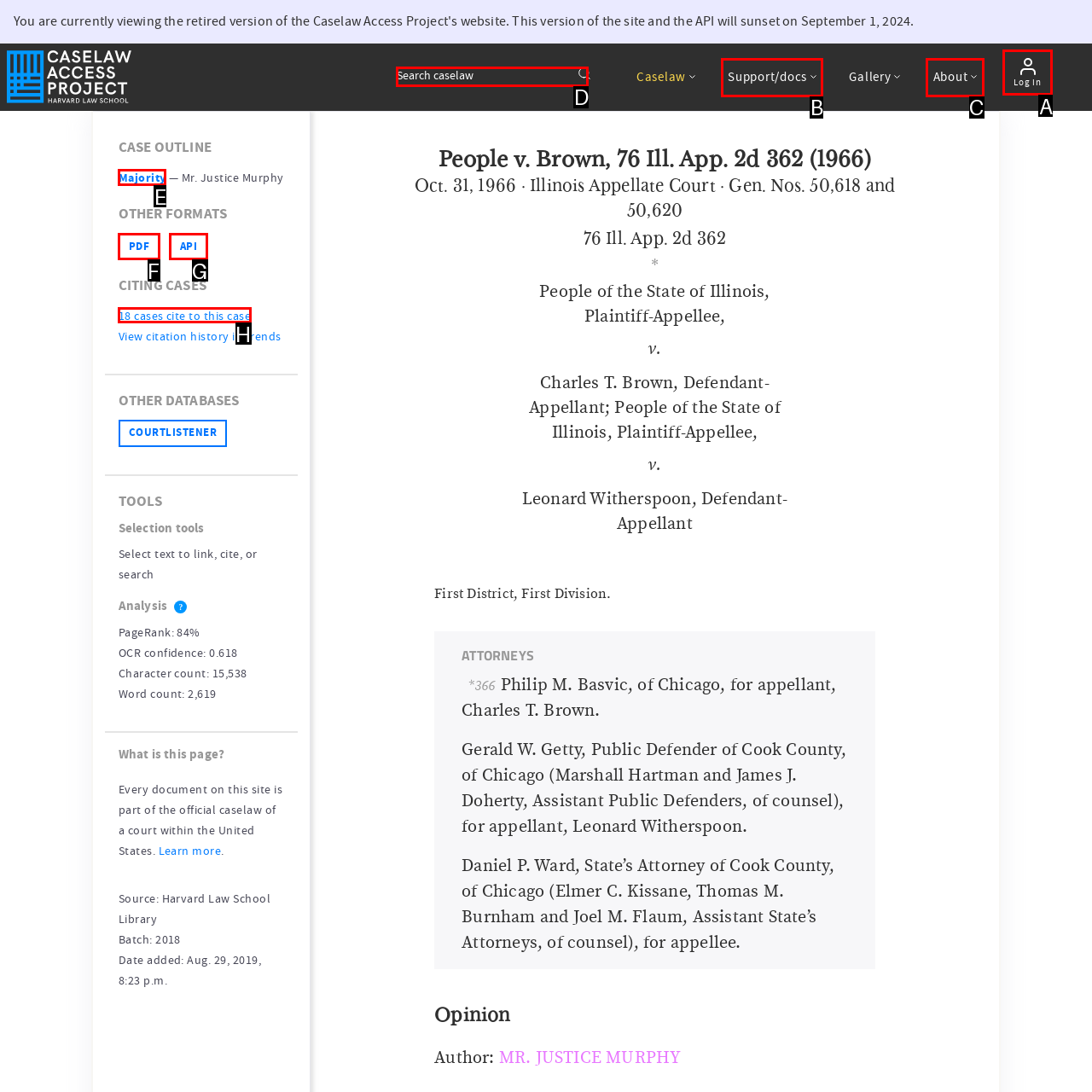Find the option you need to click to complete the following instruction: Search caselaw
Answer with the corresponding letter from the choices given directly.

D